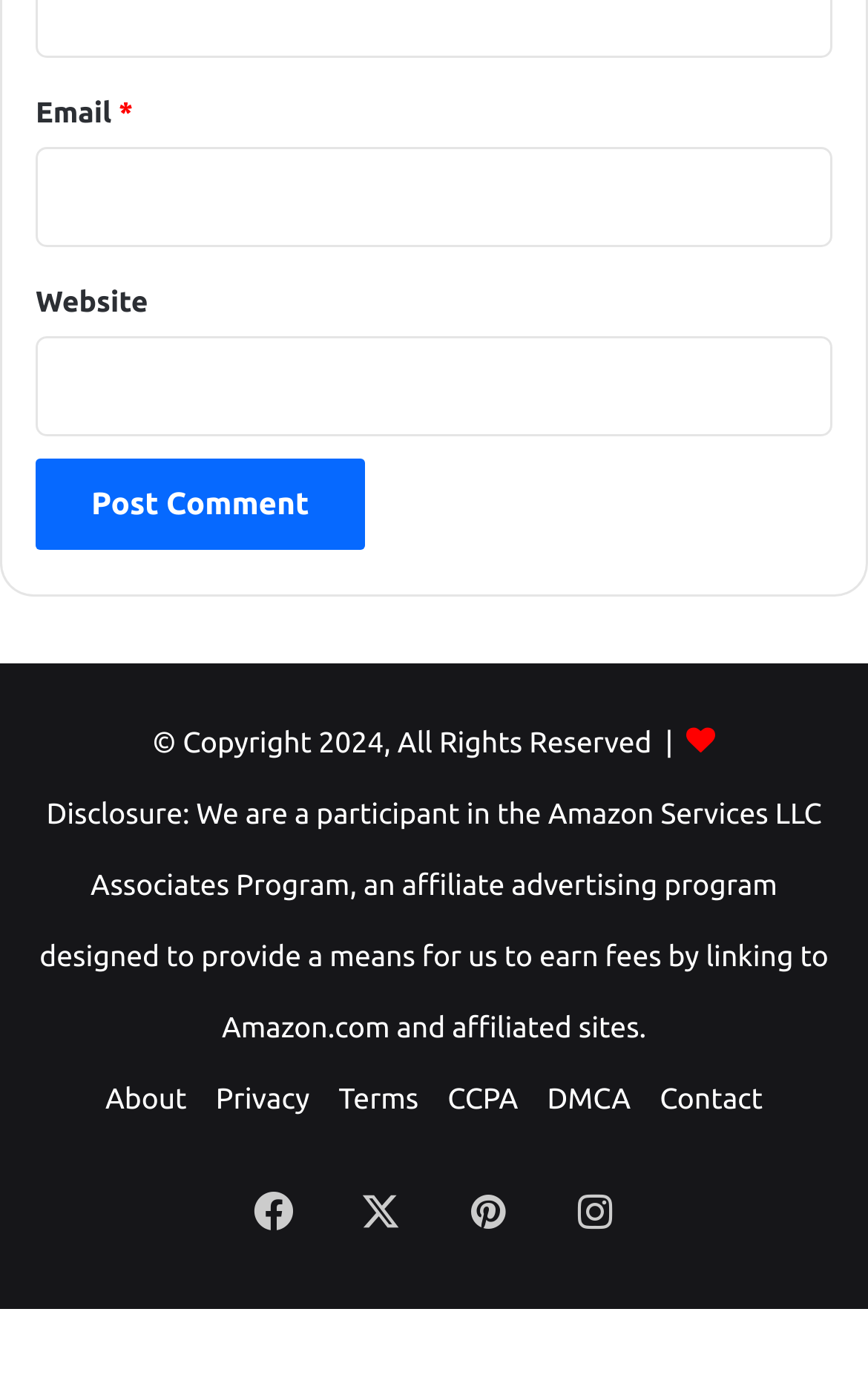Use the information in the screenshot to answer the question comprehensively: What is the copyright year mentioned?

The copyright year is mentioned in the '© Copyright 2024, All Rights Reserved' text, which is located at the bottom of the webpage.